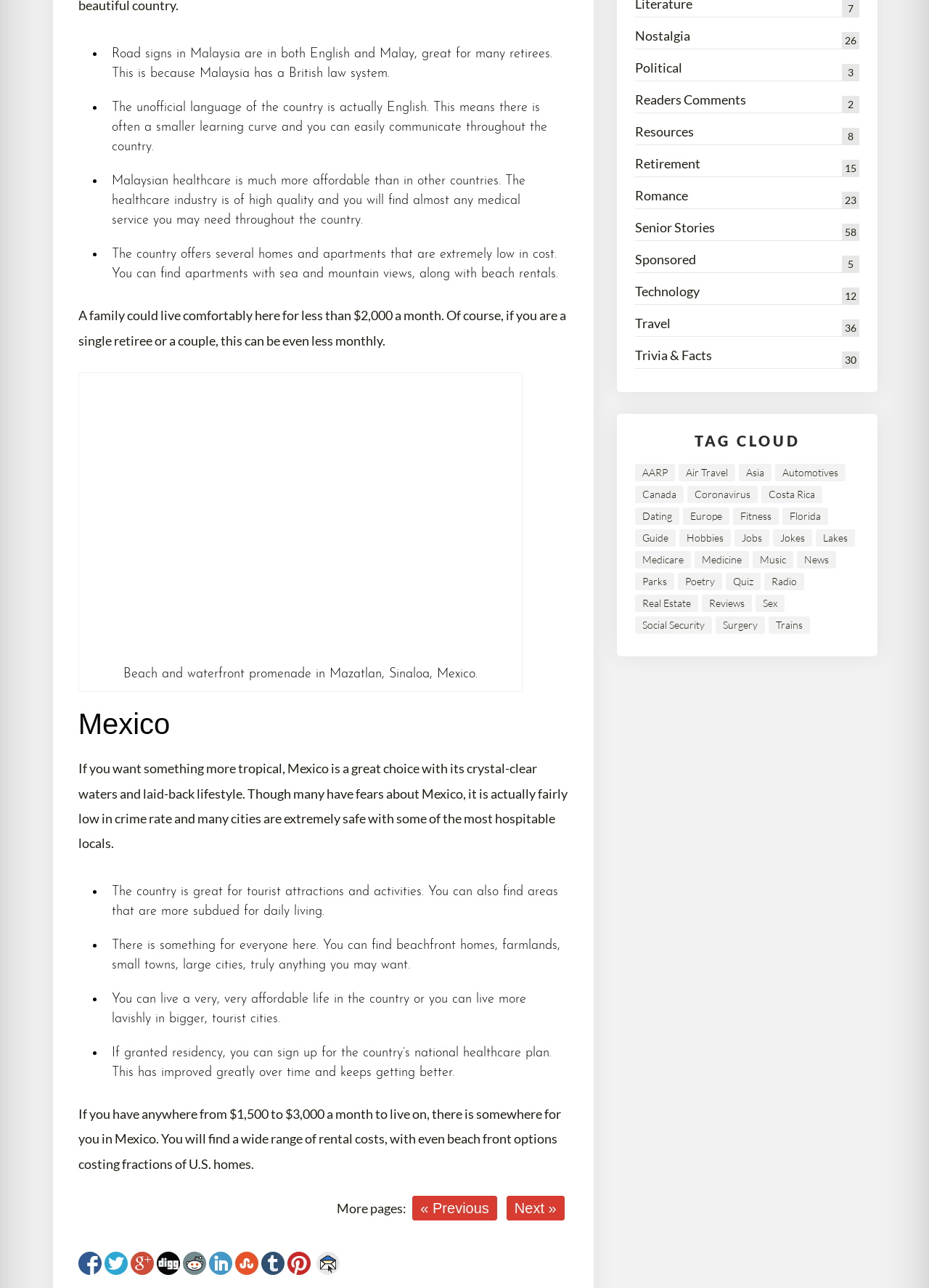Locate the bounding box coordinates of the area that needs to be clicked to fulfill the following instruction: "Share to Facebook". The coordinates should be in the format of four float numbers between 0 and 1, namely [left, top, right, bottom].

[0.084, 0.972, 0.109, 0.99]